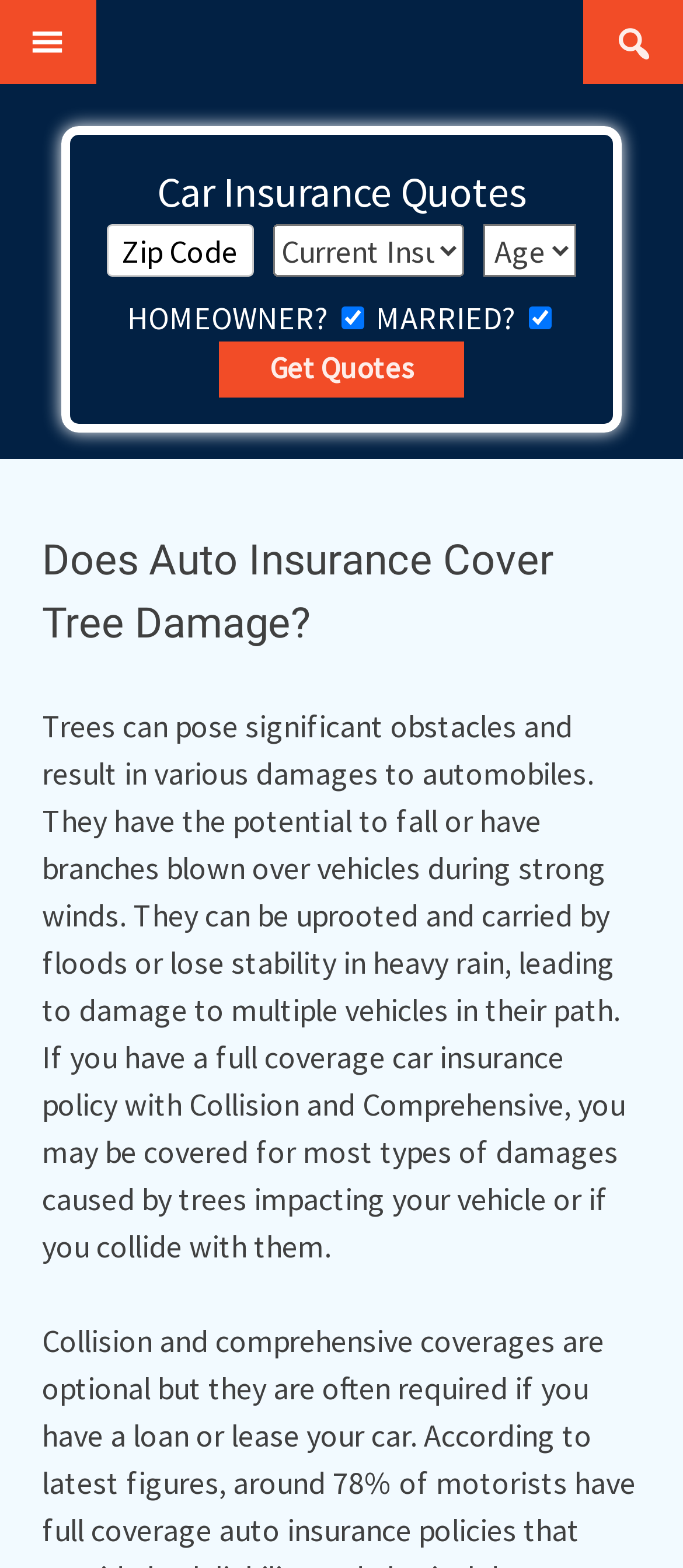Explain the webpage in detail, including its primary components.

The webpage is about car insurance, specifically discussing whether auto insurance covers tree damage. At the top right corner, there is a search bar with a magnifying glass icon and a "Search for:" label. Below the search bar, there is a heading with an icon, likely a logo or a brand identifier.

On the left side of the page, there is a section with a heading "Car Insurance Quotes" and a zip code input field with a label "Zip Code". Below the zip code input field, there are two comboboxes, likely for selecting insurance options. 

Further down, there are two questions "HOMEOWNER?" and "MARRIED?" with corresponding checkboxes, both of which are checked by default. 

A "Get Quotes" button is positioned below the questions, which is centered on the page. 

The main content of the page is a long paragraph that explains the potential damages caused by trees to automobiles and how a full coverage car insurance policy with Collision and Comprehensive may cover such damages. This paragraph is divided into two sections, with the title "Does Auto Insurance Cover Tree Damage?" serving as a header. The text is positioned in the middle of the page, spanning from the top to the bottom.